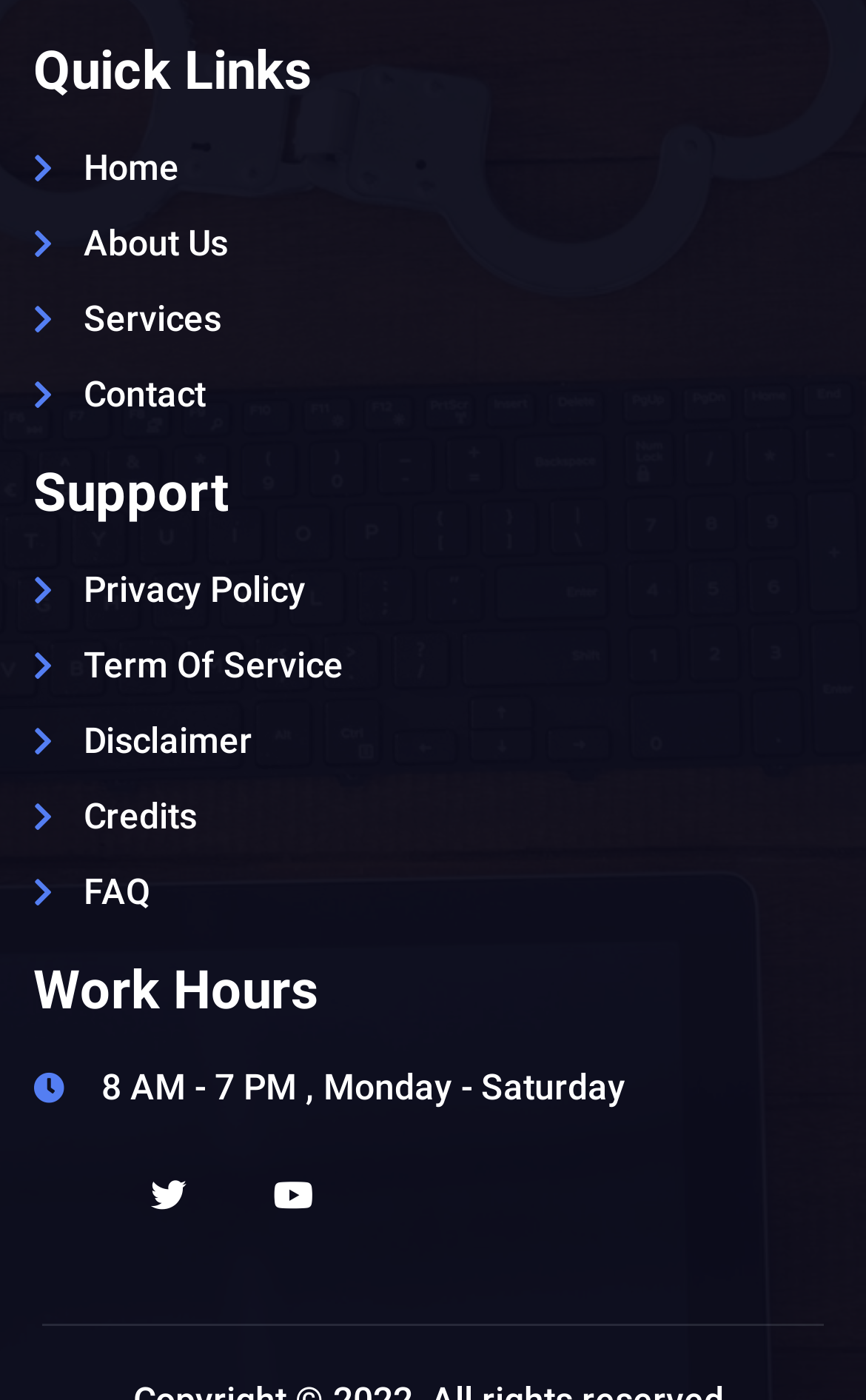Please determine the bounding box coordinates of the element to click on in order to accomplish the following task: "view about us". Ensure the coordinates are four float numbers ranging from 0 to 1, i.e., [left, top, right, bottom].

[0.038, 0.155, 0.962, 0.193]